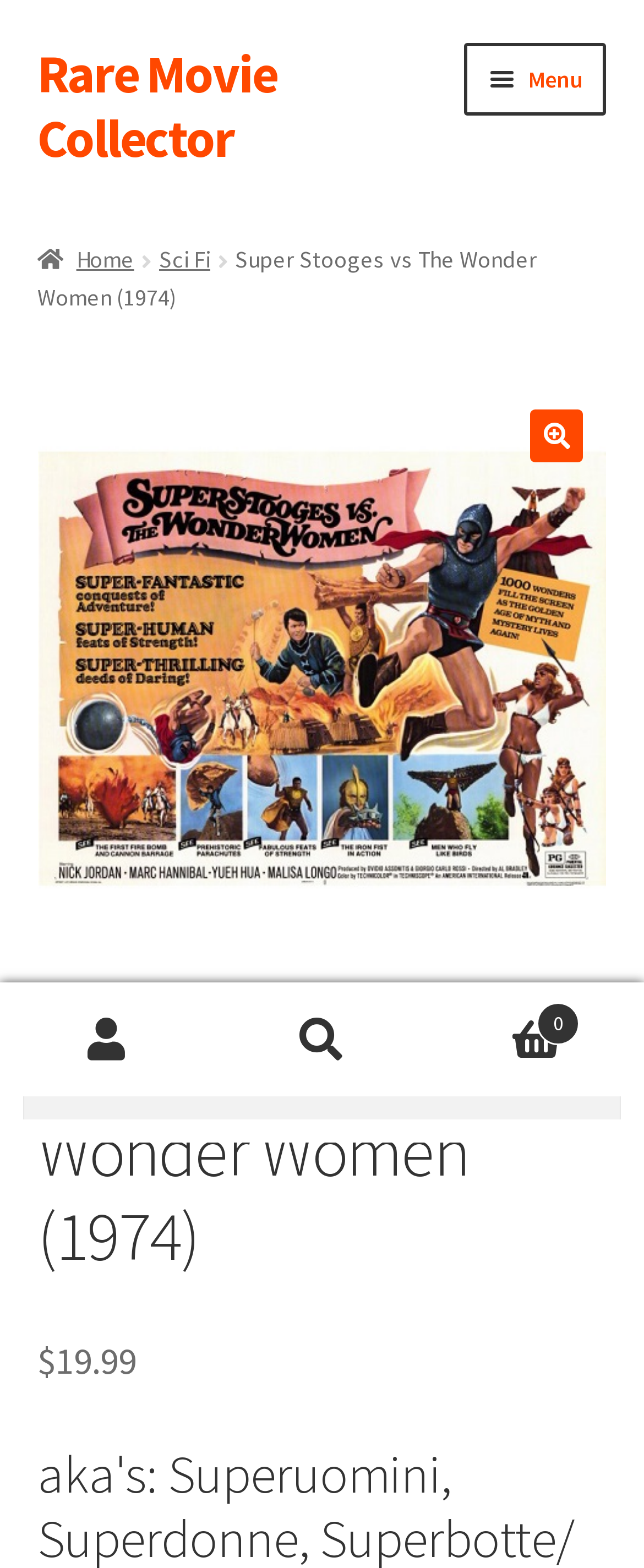Find the bounding box coordinates for the area that should be clicked to accomplish the instruction: "View my account".

[0.058, 0.336, 0.942, 0.393]